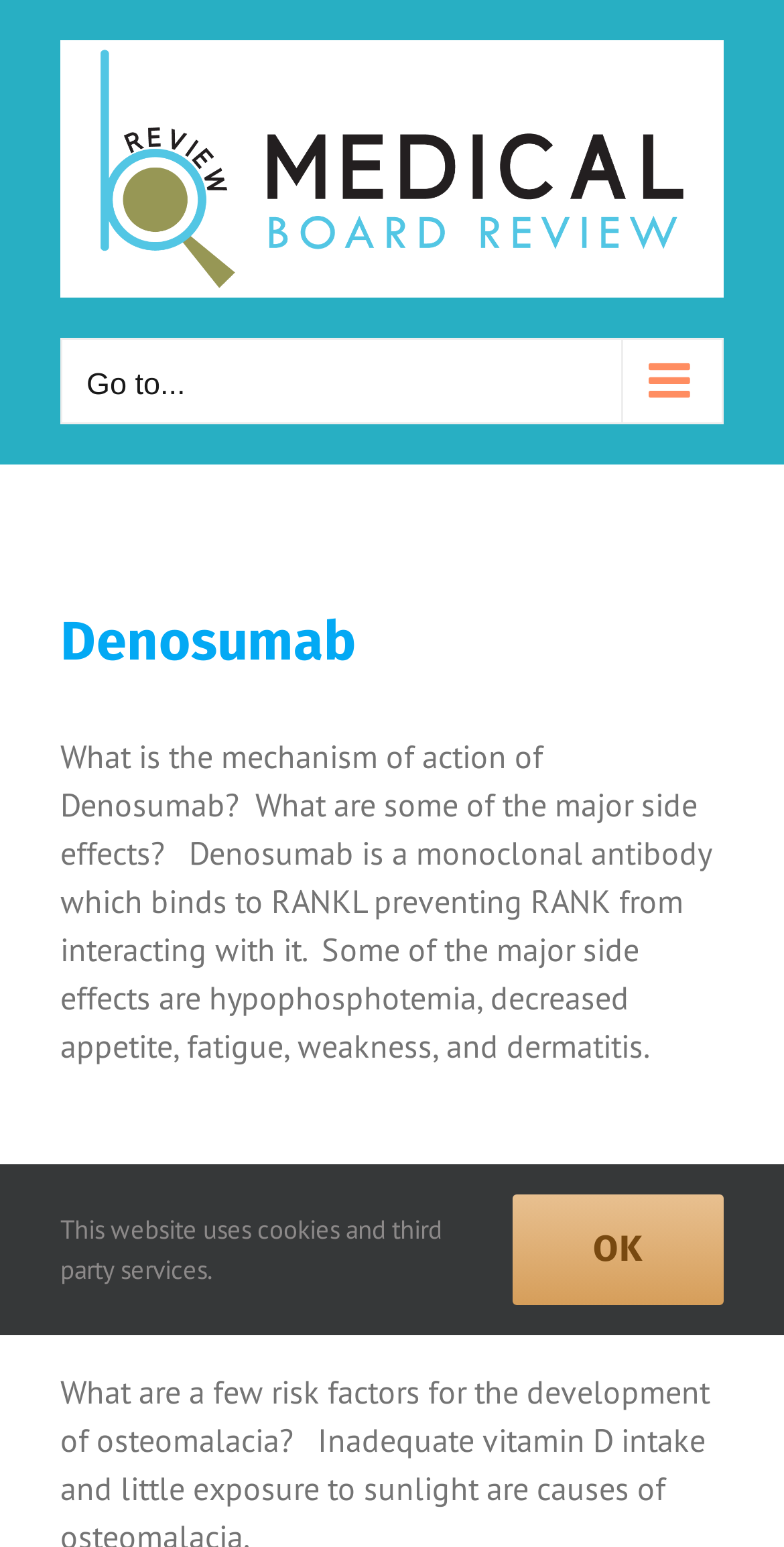How many links are in the main menu?
Provide a detailed answer to the question, using the image to inform your response.

I found the main menu by looking at the navigation element, which contains a button 'Go to...' and an article section. Within the article section, I found two links, one to Denosumab and one to Osteomalacia, so there are at least two links in the main menu.